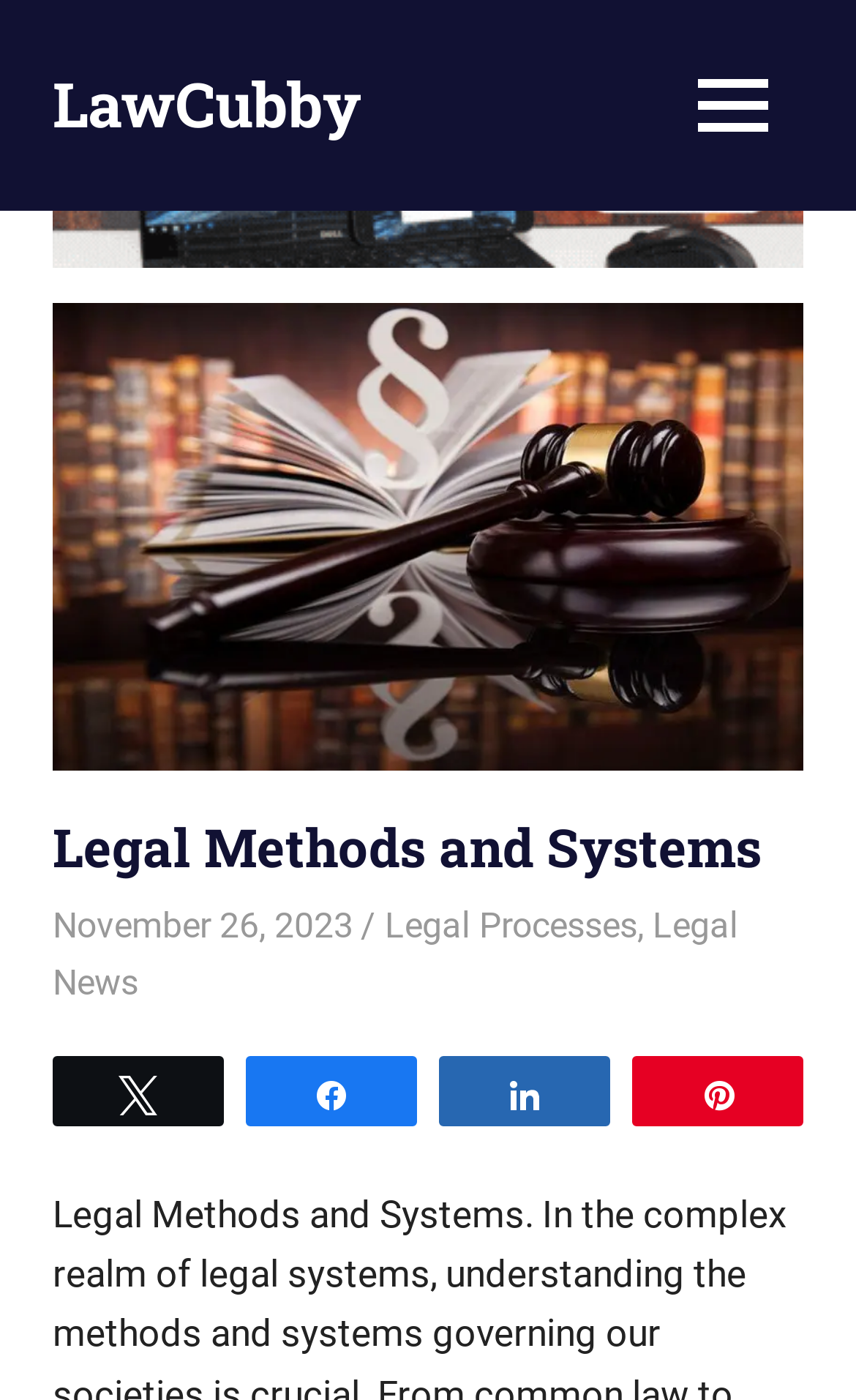Determine the bounding box coordinates for the UI element described. Format the coordinates as (top-left x, top-left y, bottom-right x, bottom-right y) and ensure all values are between 0 and 1. Element description: November 26, 2023

[0.062, 0.647, 0.413, 0.676]